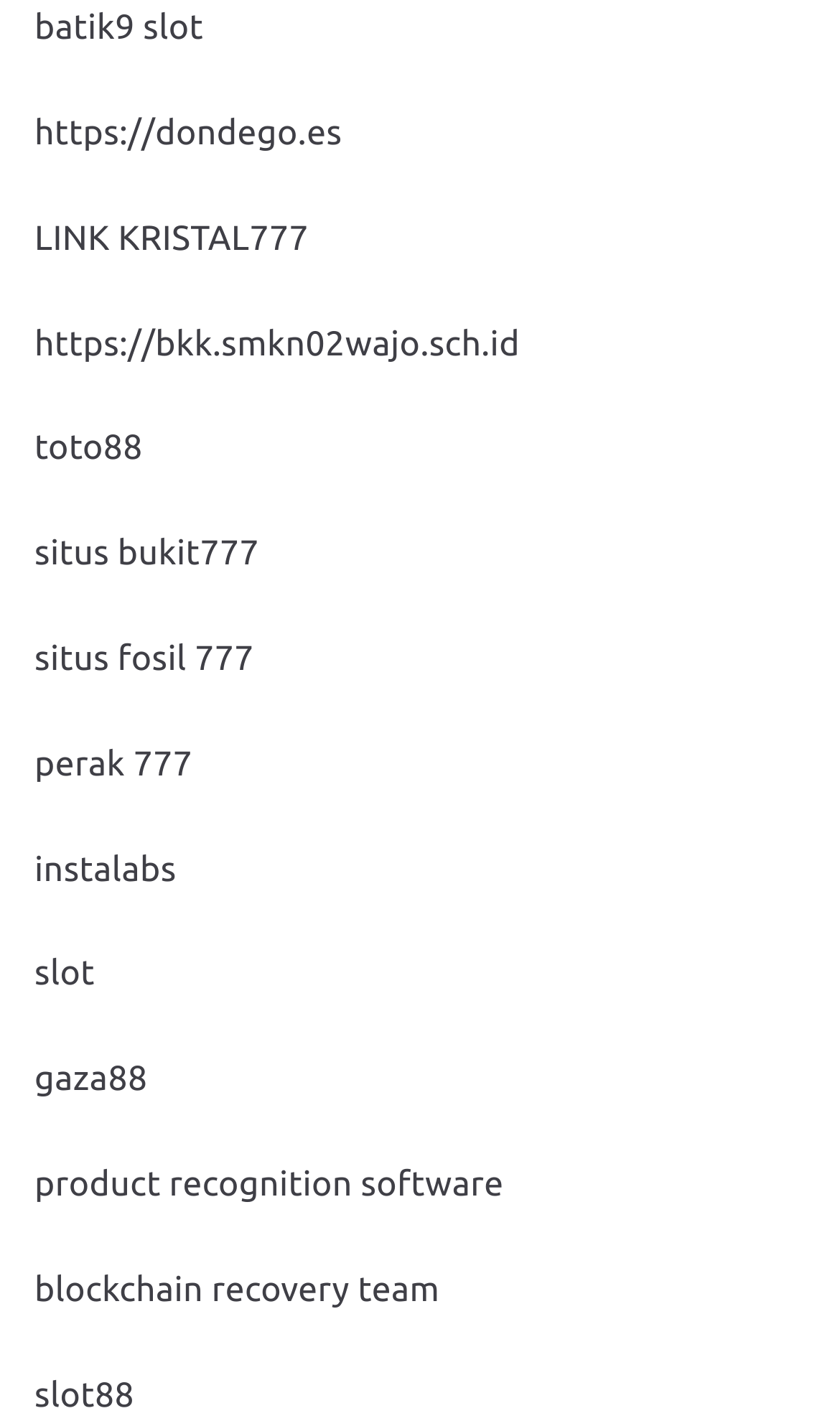Please identify the bounding box coordinates of the region to click in order to complete the given instruction: "explore toto88". The coordinates should be four float numbers between 0 and 1, i.e., [left, top, right, bottom].

[0.041, 0.302, 0.17, 0.33]